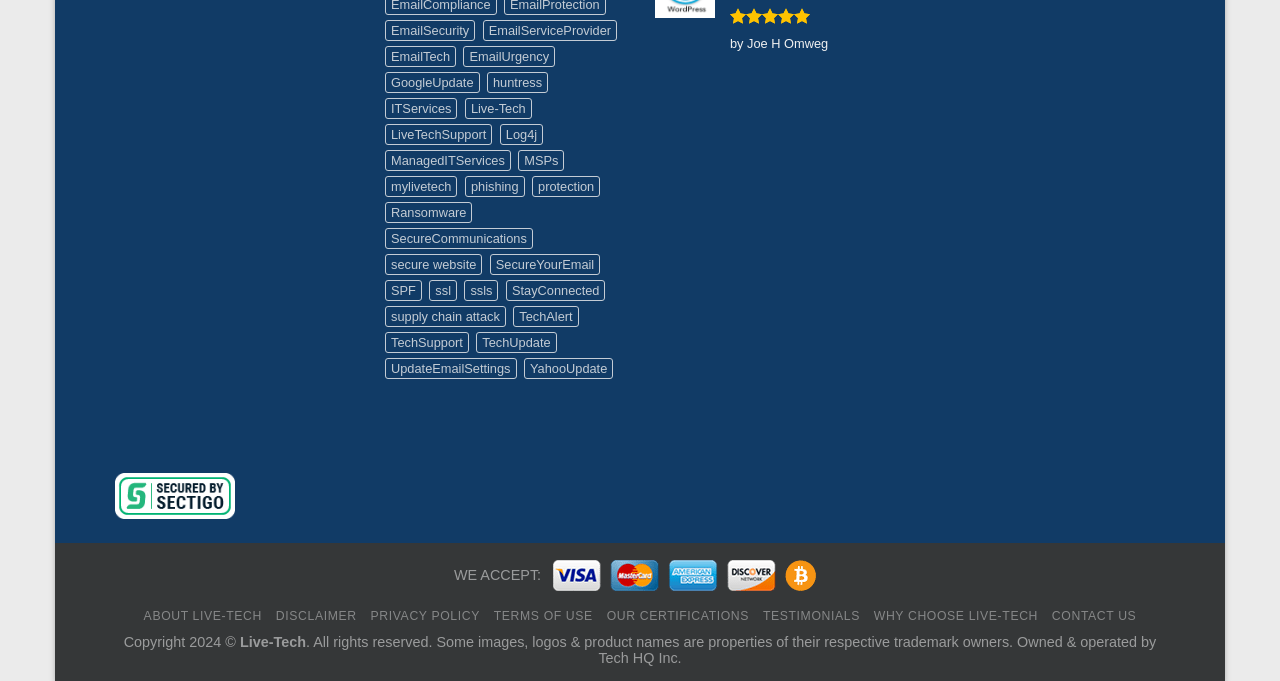Answer the question below in one word or phrase:
What is the name of the author?

Joe H Omweg